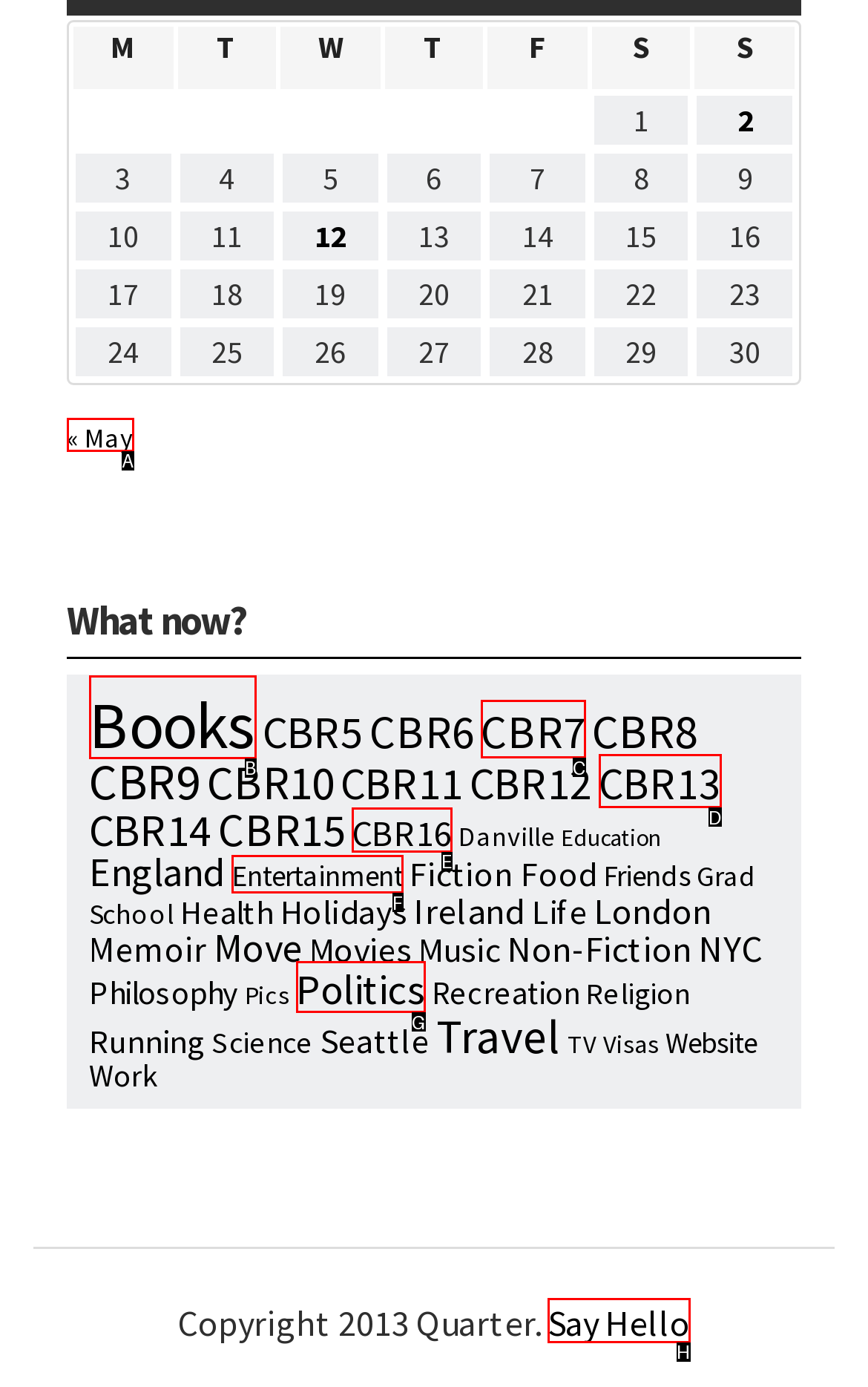Identify the correct lettered option to click in order to perform this task: Click on the 'Books' link. Respond with the letter.

B